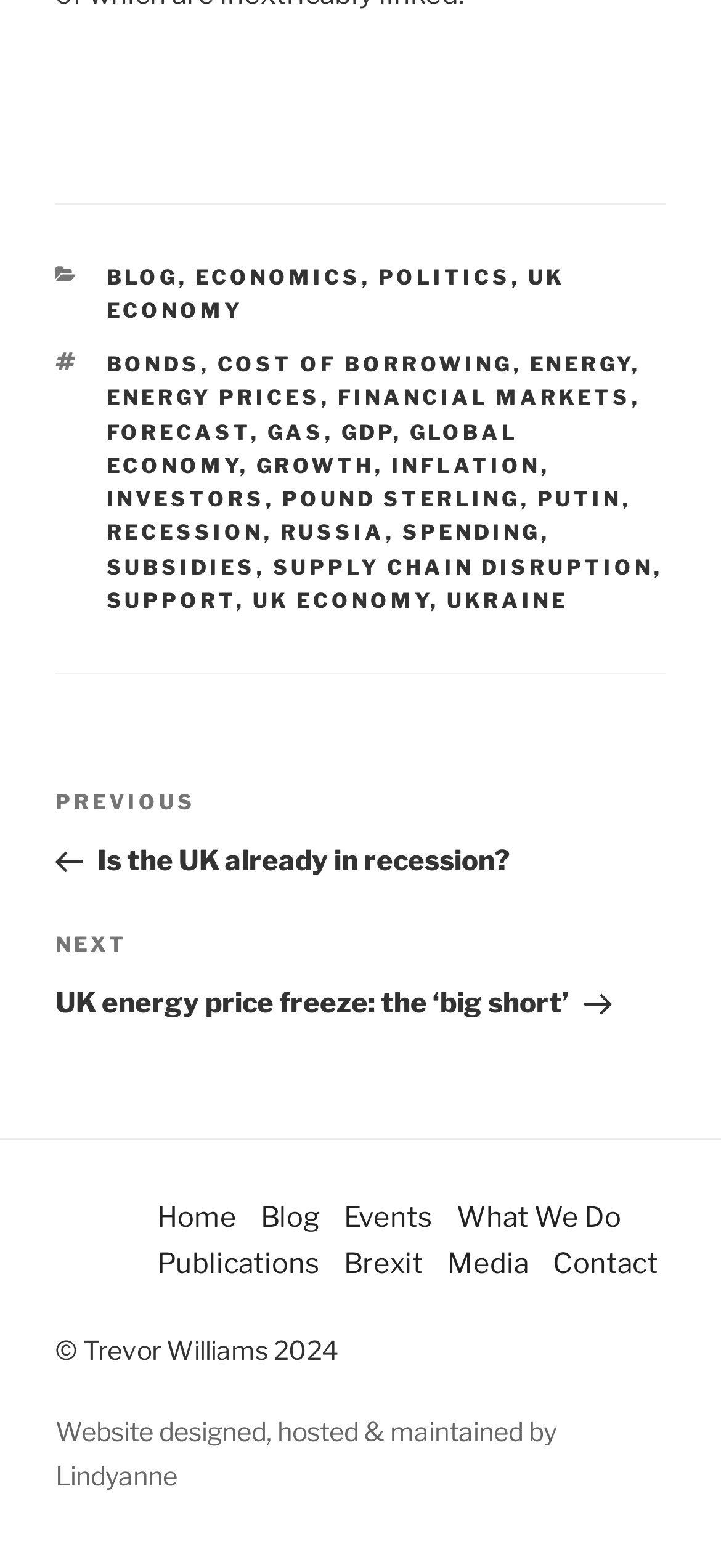Please identify the bounding box coordinates of the element that needs to be clicked to execute the following command: "Visit the 'Home' page". Provide the bounding box using four float numbers between 0 and 1, formatted as [left, top, right, bottom].

[0.218, 0.766, 0.328, 0.787]